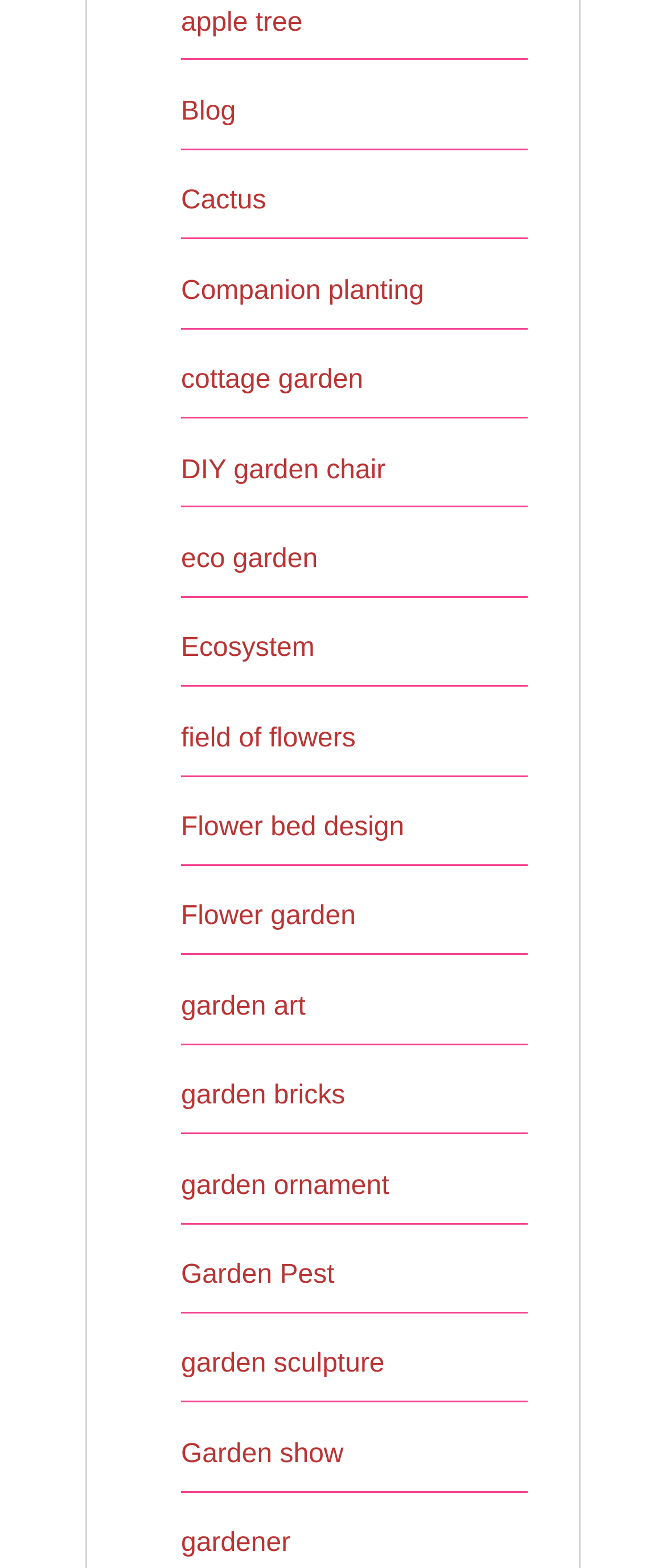What is the first link on the webpage?
Using the image, respond with a single word or phrase.

apple tree